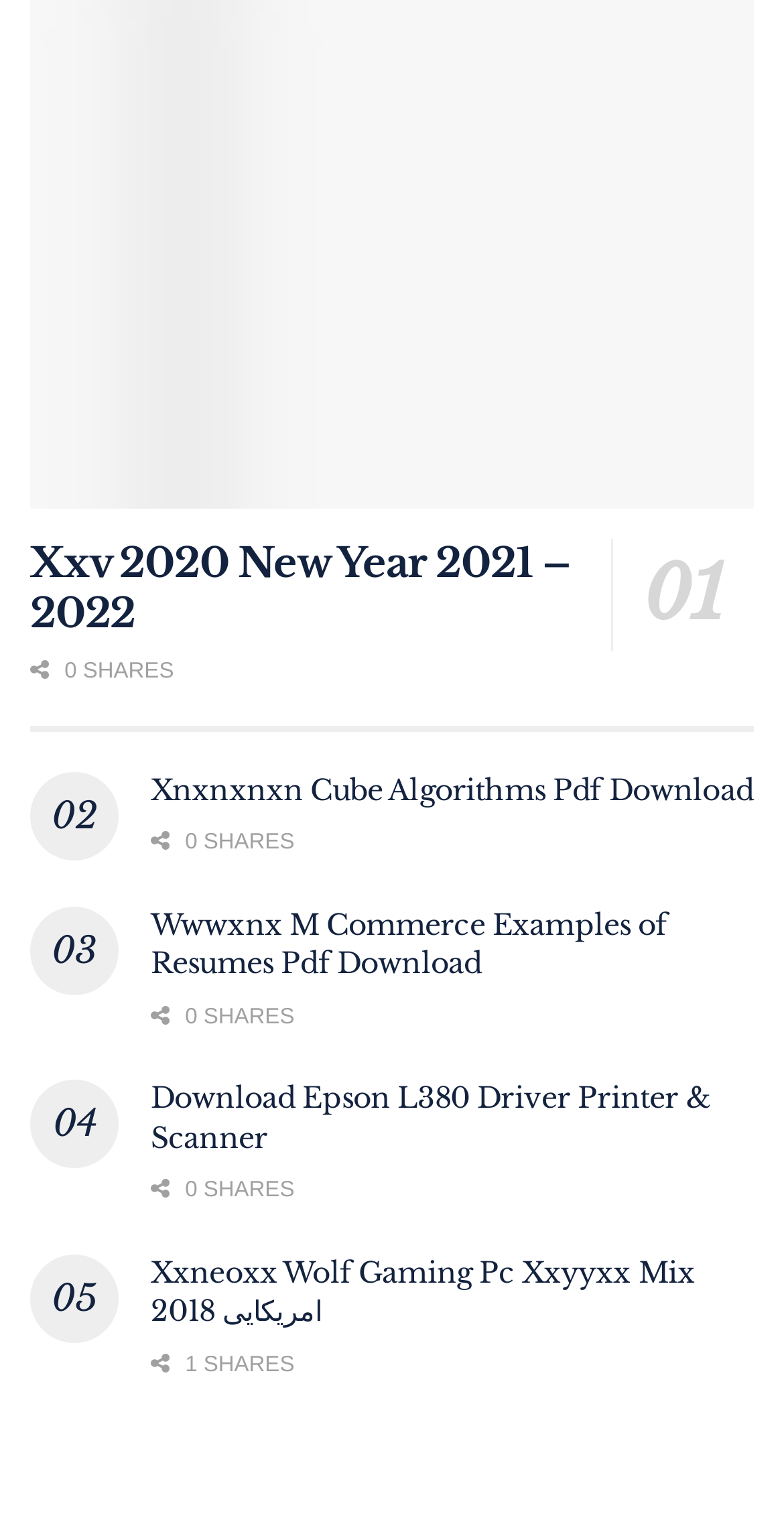Please find the bounding box coordinates for the clickable element needed to perform this instruction: "Share the article '5 Ways Alcohol Might Affect a Person’s Body'".

[0.038, 0.799, 0.957, 0.826]